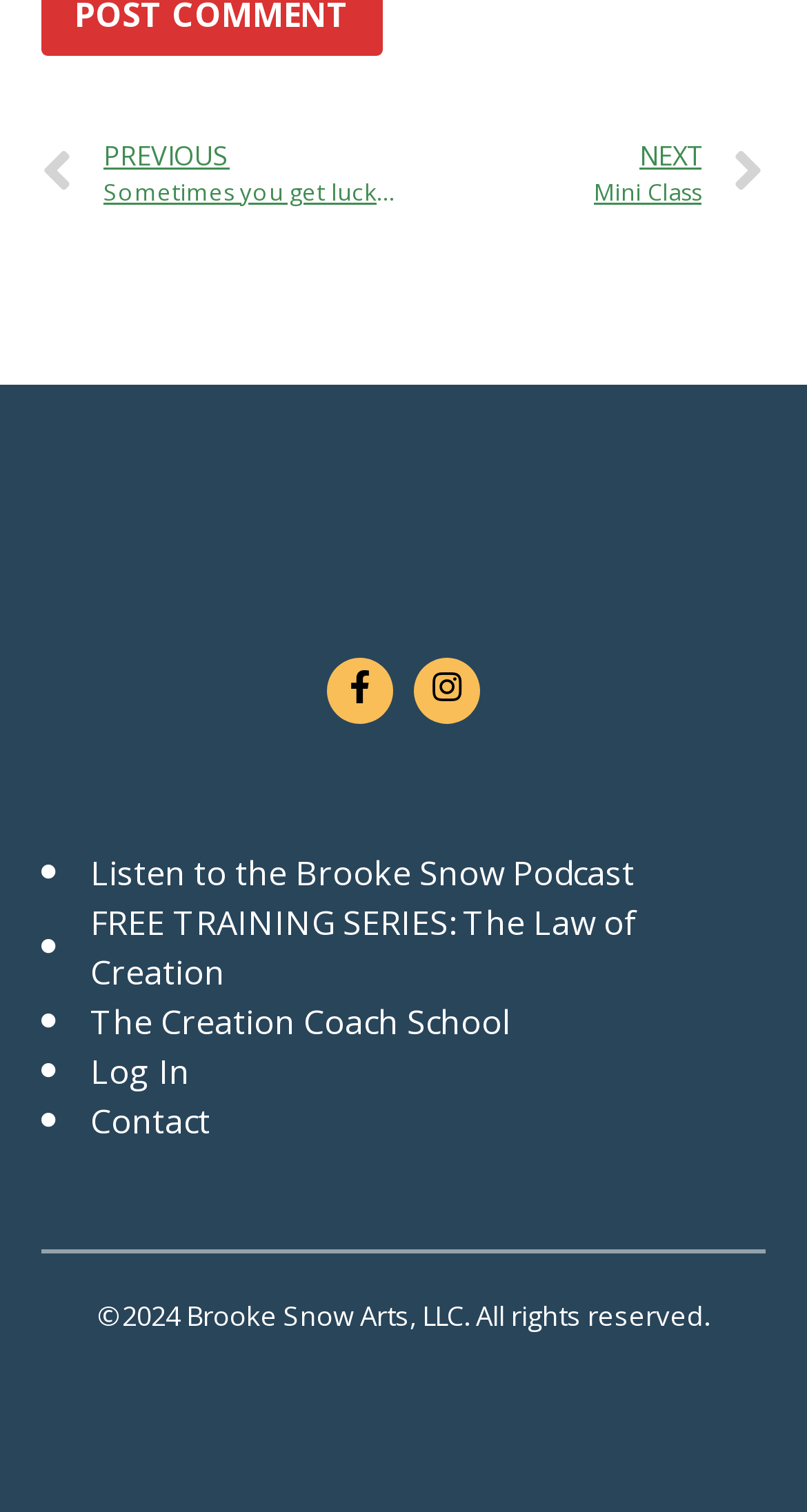Determine the bounding box coordinates of the UI element described by: "Instagram".

[0.513, 0.435, 0.595, 0.479]